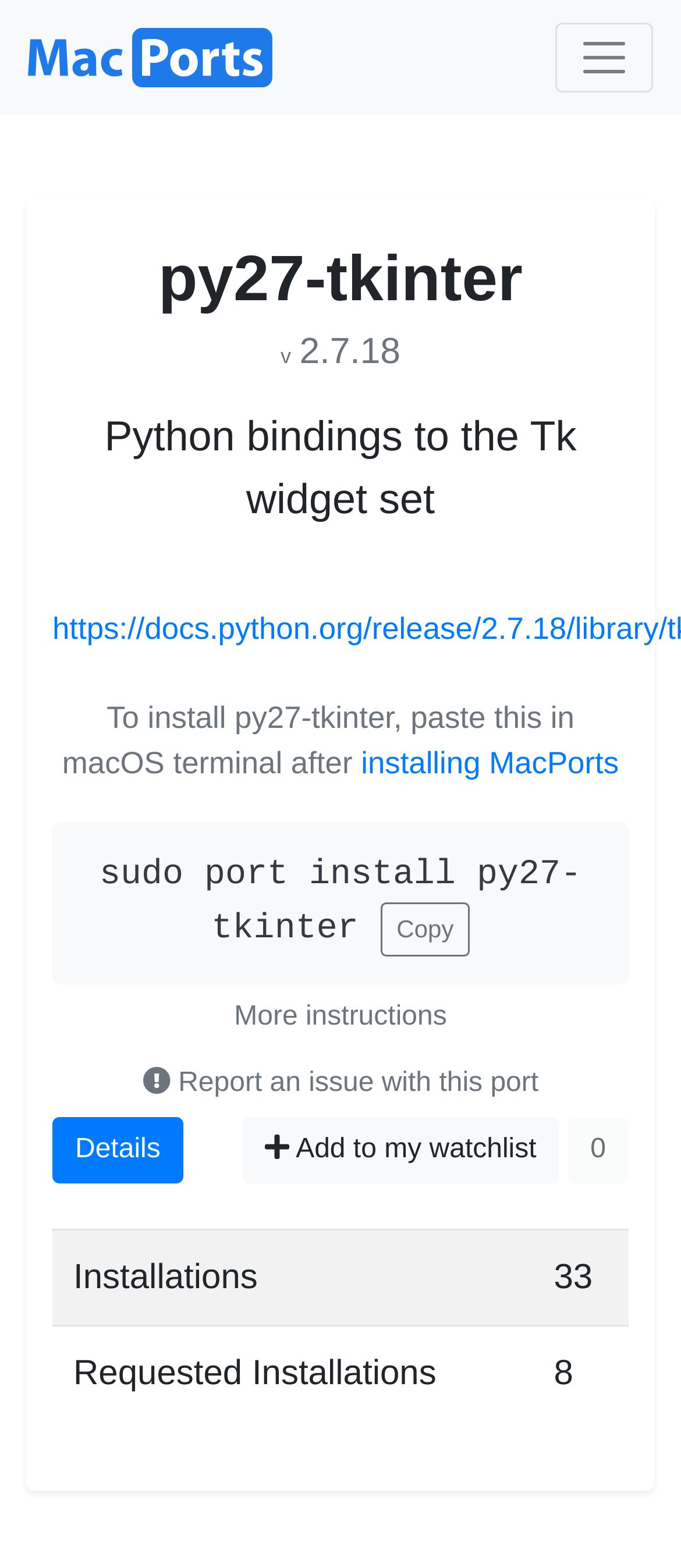What is the version of py27-tkinter?
Give a detailed explanation using the information visible in the image.

I found the version number '2.7.18' in the static text element located at [0.44, 0.211, 0.588, 0.237] which is below the heading 'py27-tkinter'.